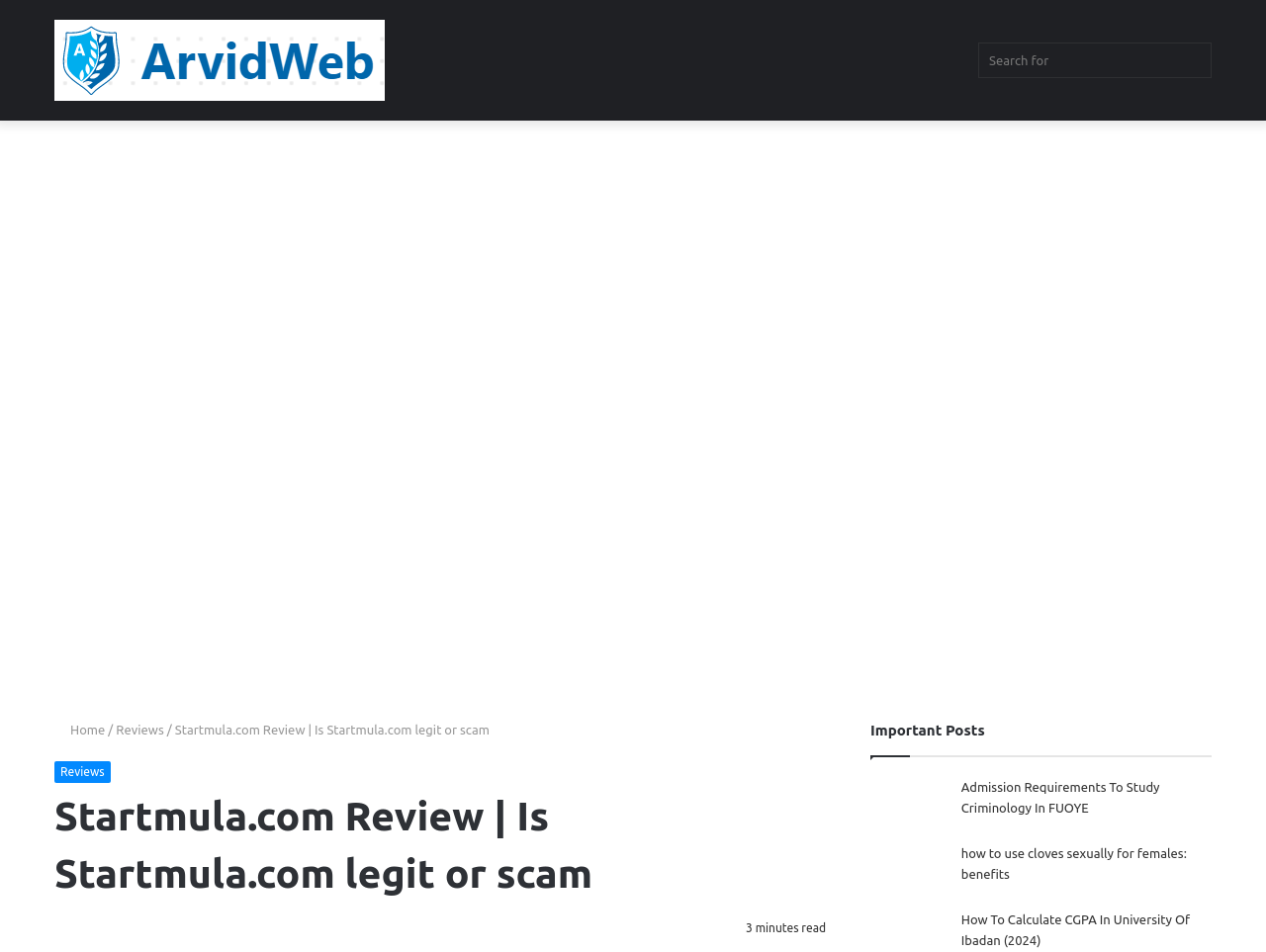Answer the question below with a single word or a brief phrase: 
What is the primary navigation item on the top left?

ArvidWeb